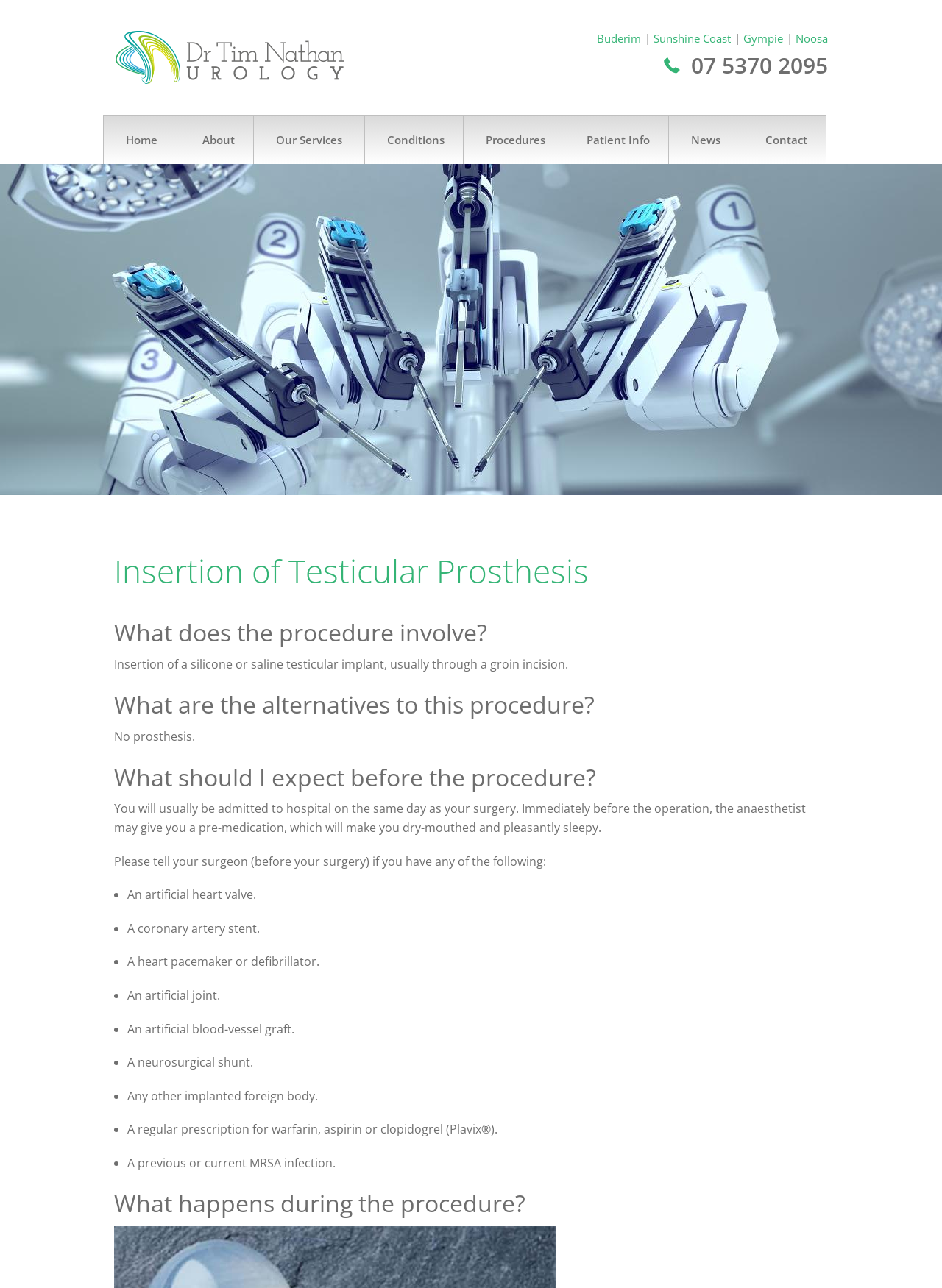Predict the bounding box coordinates for the UI element described as: "parent_node: Search for: name="s" placeholder="Search..."". The coordinates should be four float numbers between 0 and 1, presented as [left, top, right, bottom].

None